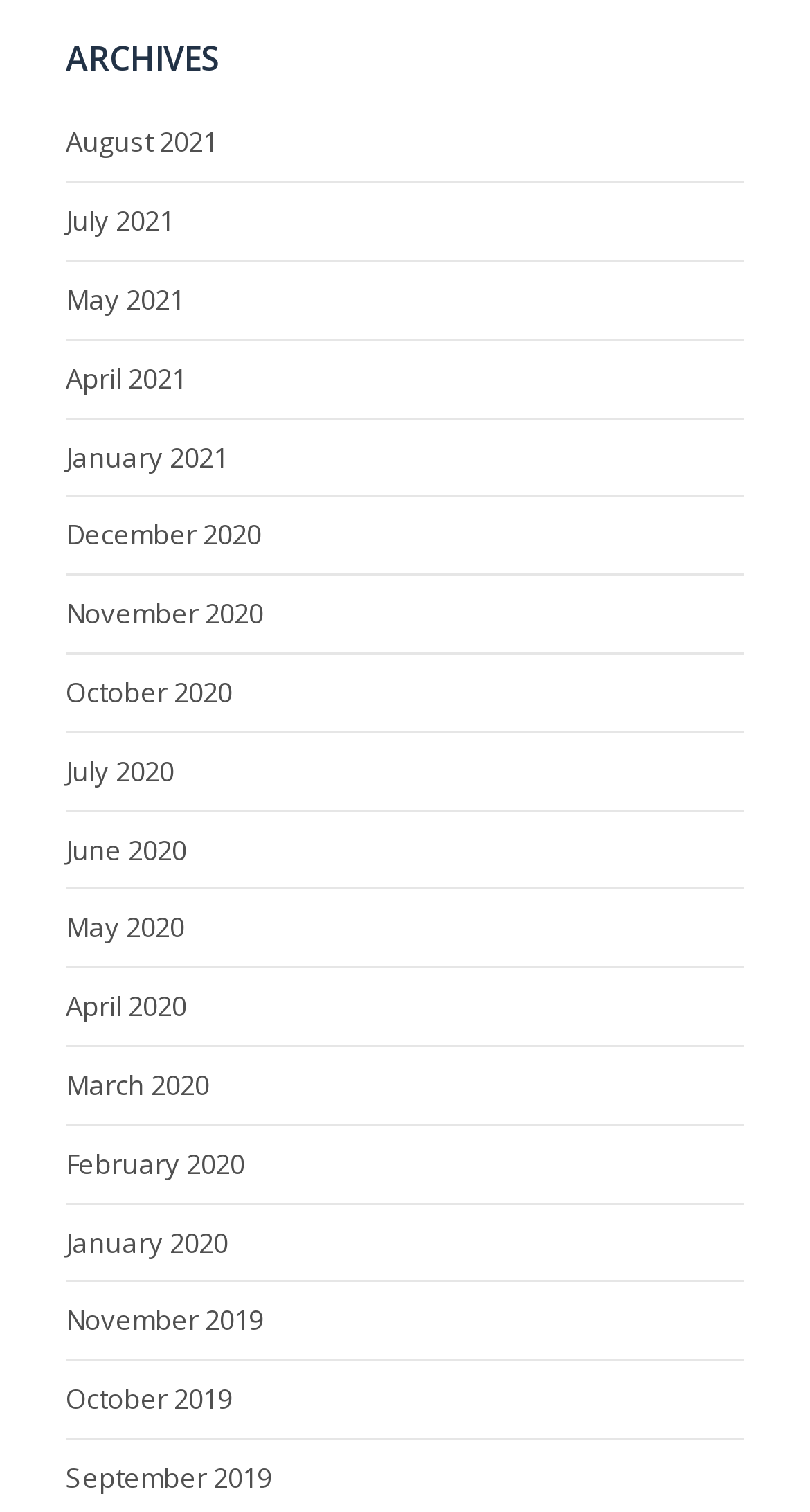Identify the bounding box coordinates of the element that should be clicked to fulfill this task: "view archives for August 2021". The coordinates should be provided as four float numbers between 0 and 1, i.e., [left, top, right, bottom].

[0.081, 0.081, 0.268, 0.106]